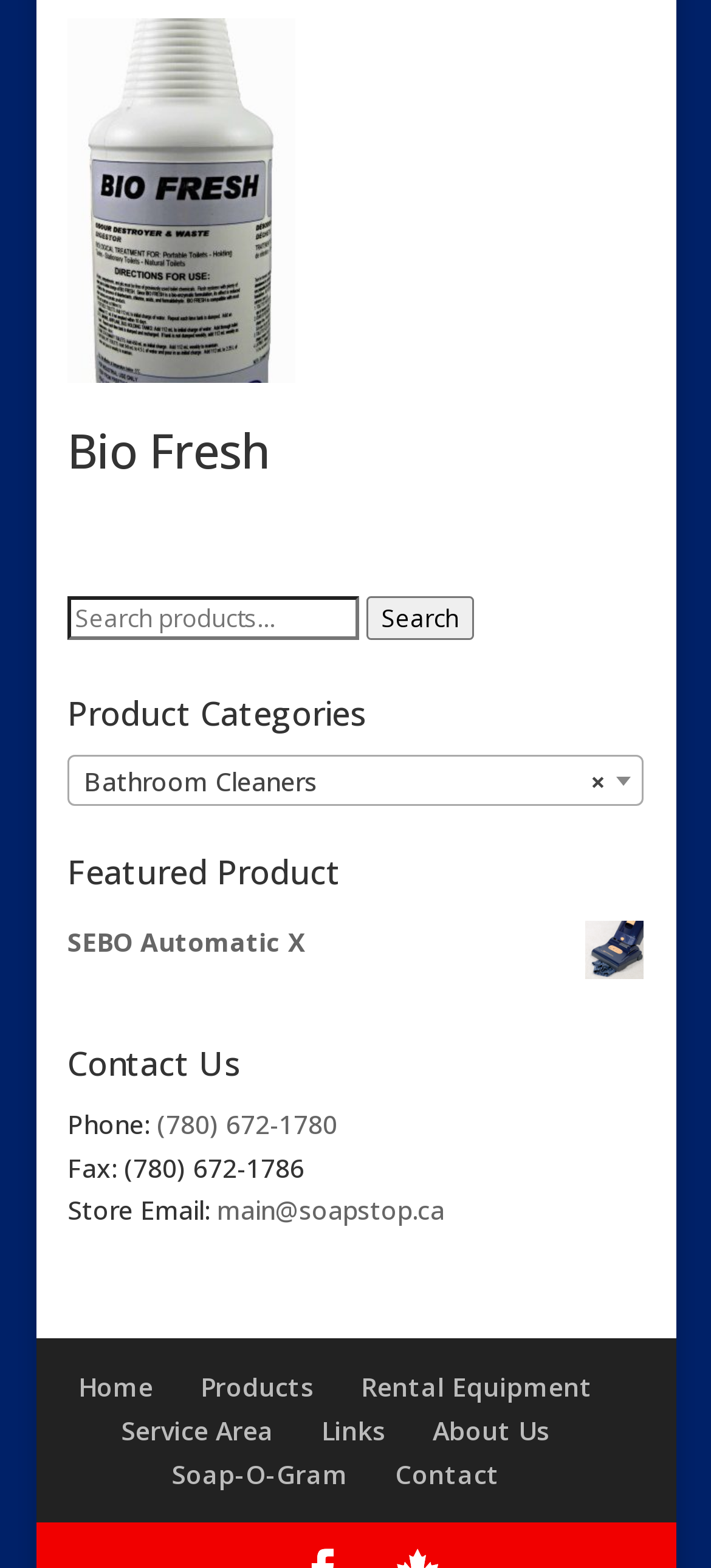Respond to the question below with a single word or phrase: What is the phone number to contact the store?

(780) 672-1780